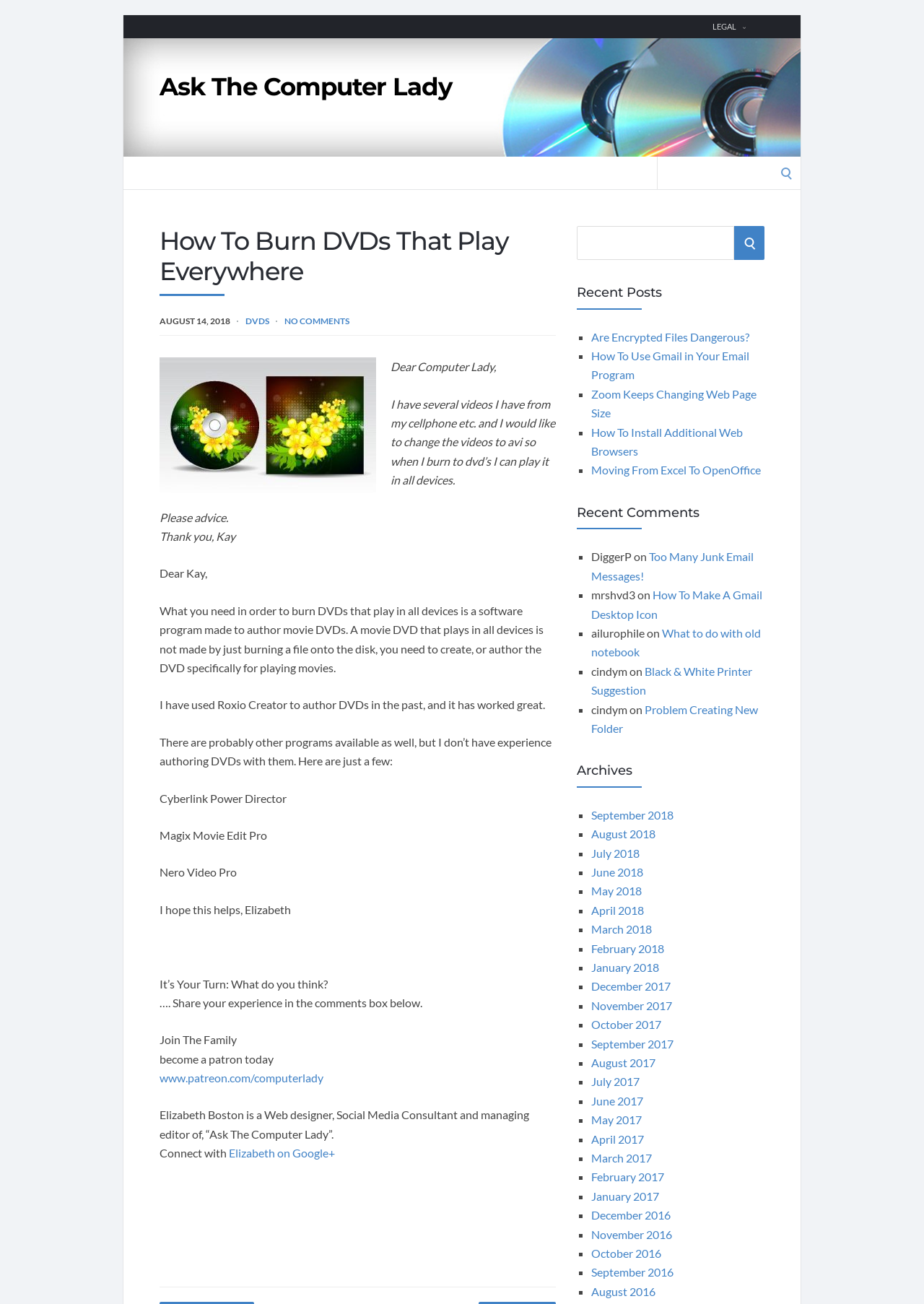Refer to the image and answer the question with as much detail as possible: How many software programs are mentioned for authoring DVDs?

The text mentions four software programs that can be used to author DVDs: Roxio Creator, Cyberlink Power Director, Magix Movie Edit Pro, and Nero Video Pro.